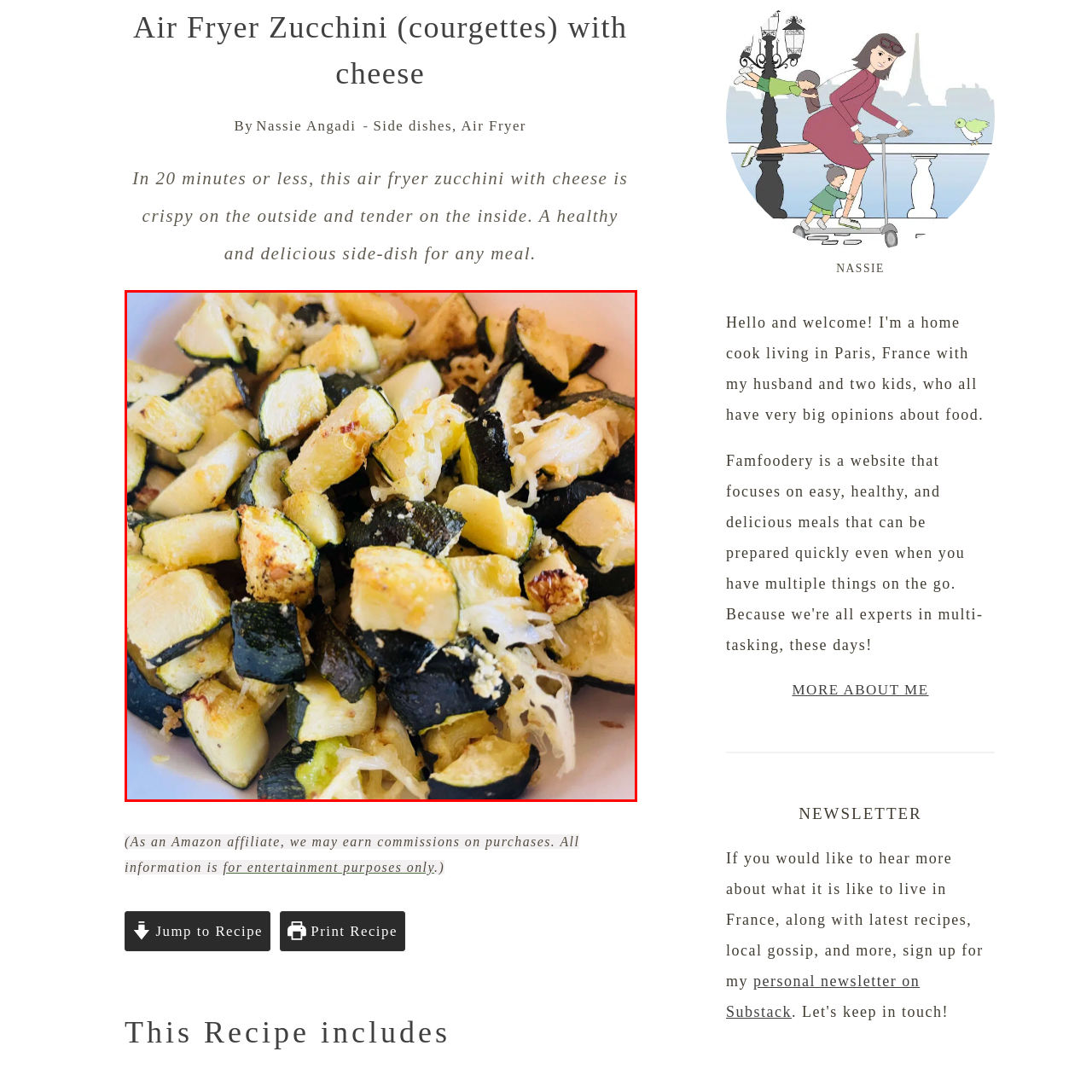Look at the image highlighted by the red boundary and answer the question with a succinct word or phrase:
What is the cooking time of the recipe?

20 minutes or less